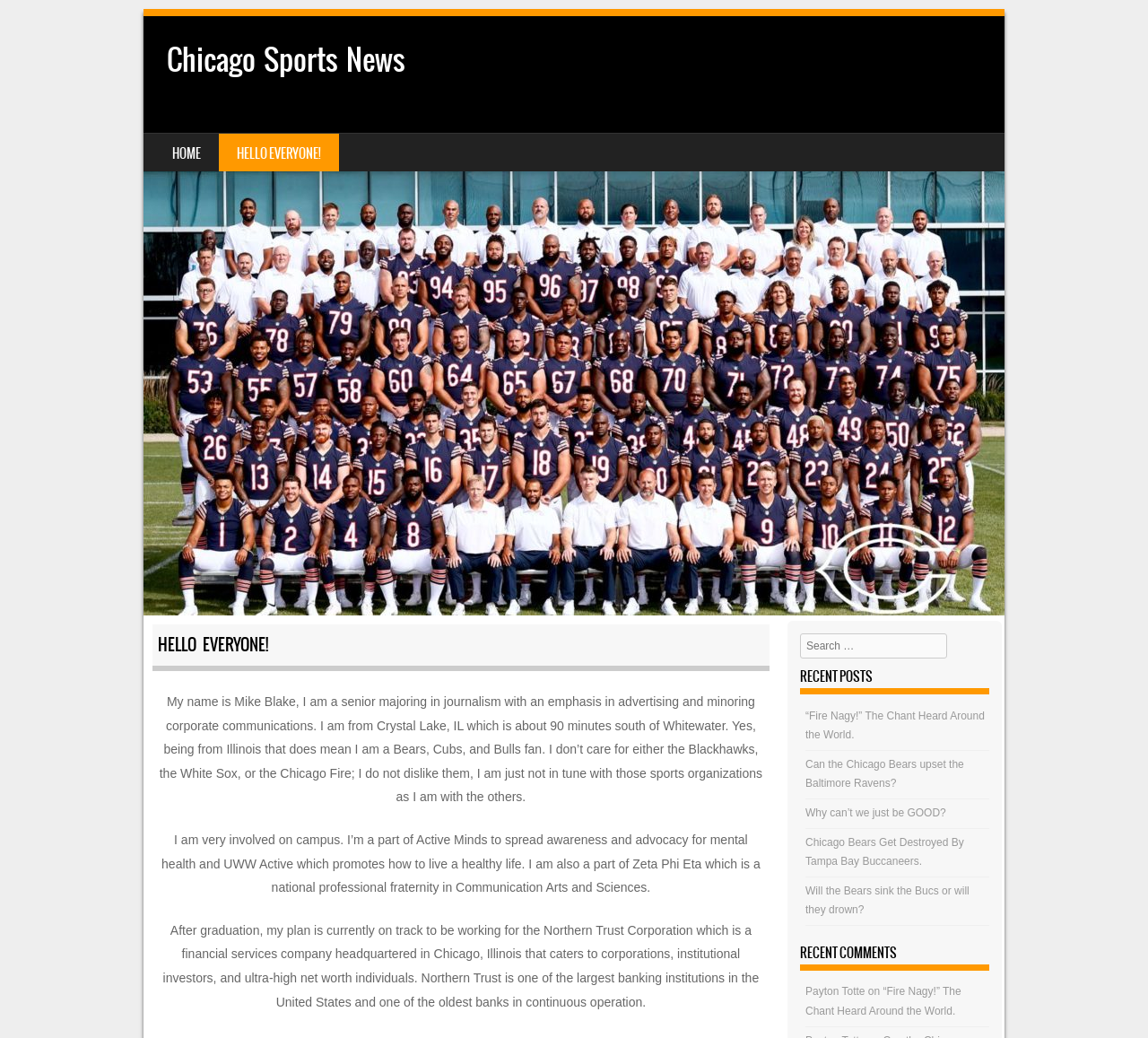What is the search box located?
Using the picture, provide a one-word or short phrase answer.

Top right